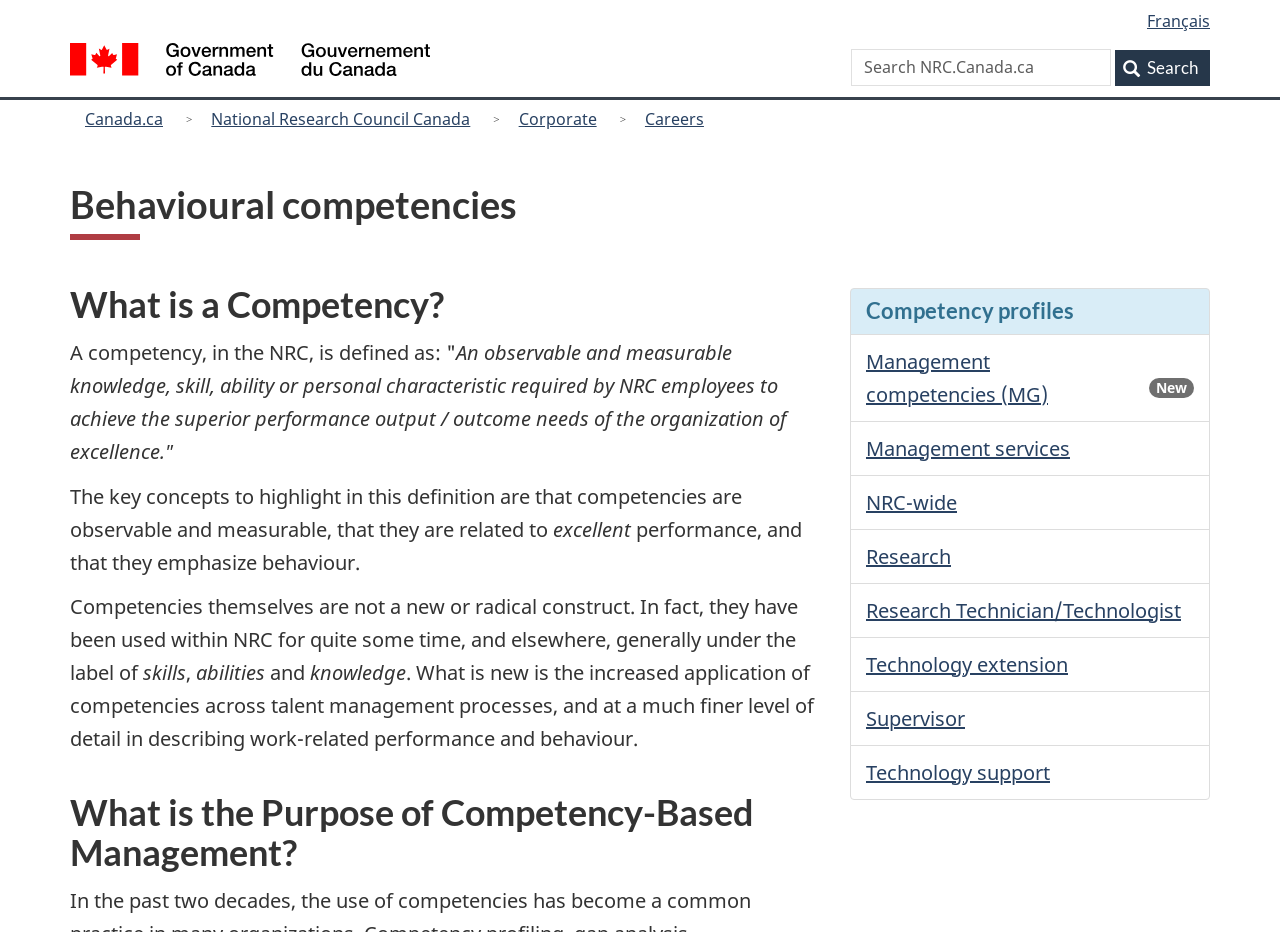How many types of competencies are listed on the webpage?
Refer to the image and provide a concise answer in one word or phrase.

7